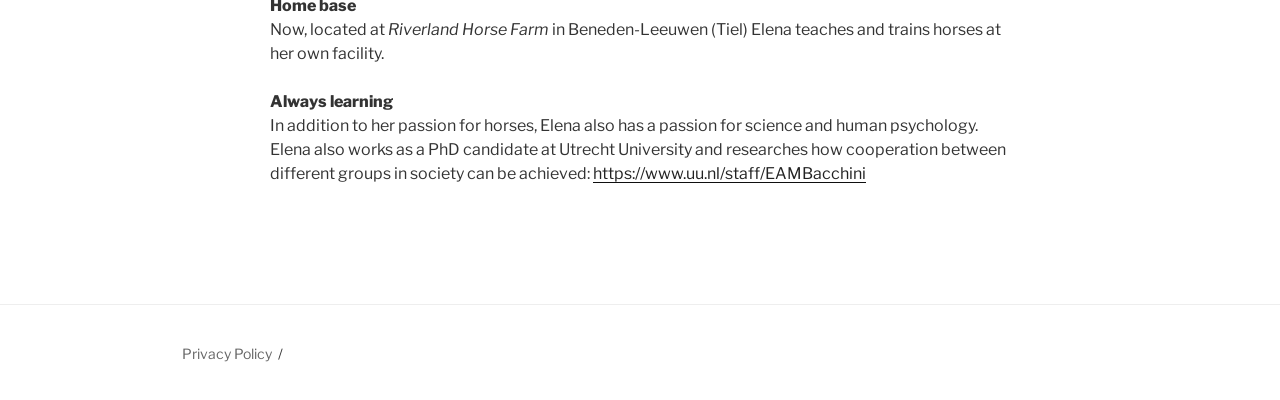Provide the bounding box coordinates, formatted as (top-left x, top-left y, bottom-right x, bottom-right y), with all values being floating point numbers between 0 and 1. Identify the bounding box of the UI element that matches the description: Privacy Policy

[0.142, 0.862, 0.212, 0.905]